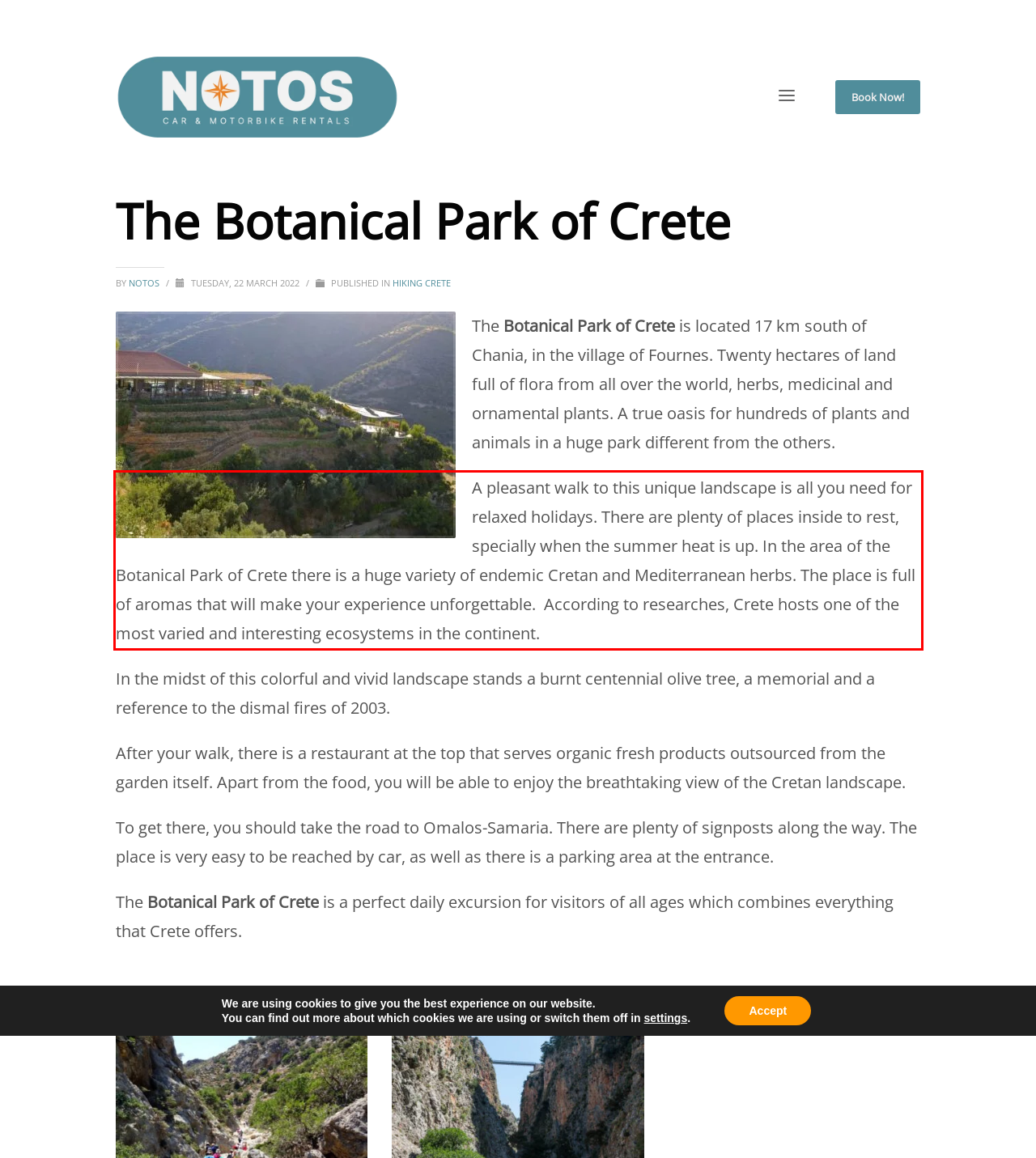You have a screenshot of a webpage with a UI element highlighted by a red bounding box. Use OCR to obtain the text within this highlighted area.

A pleasant walk to this unique landscape is all you need for relaxed holidays. There are plenty of places inside to rest, specially when the summer heat is up. In the area of the Botanical Park of Crete there is a huge variety of endemic Cretan and Mediterranean herbs. The place is full of aromas that will make your experience unforgettable. According to researches, Crete hosts one of the most varied and interesting ecosystems in the continent.